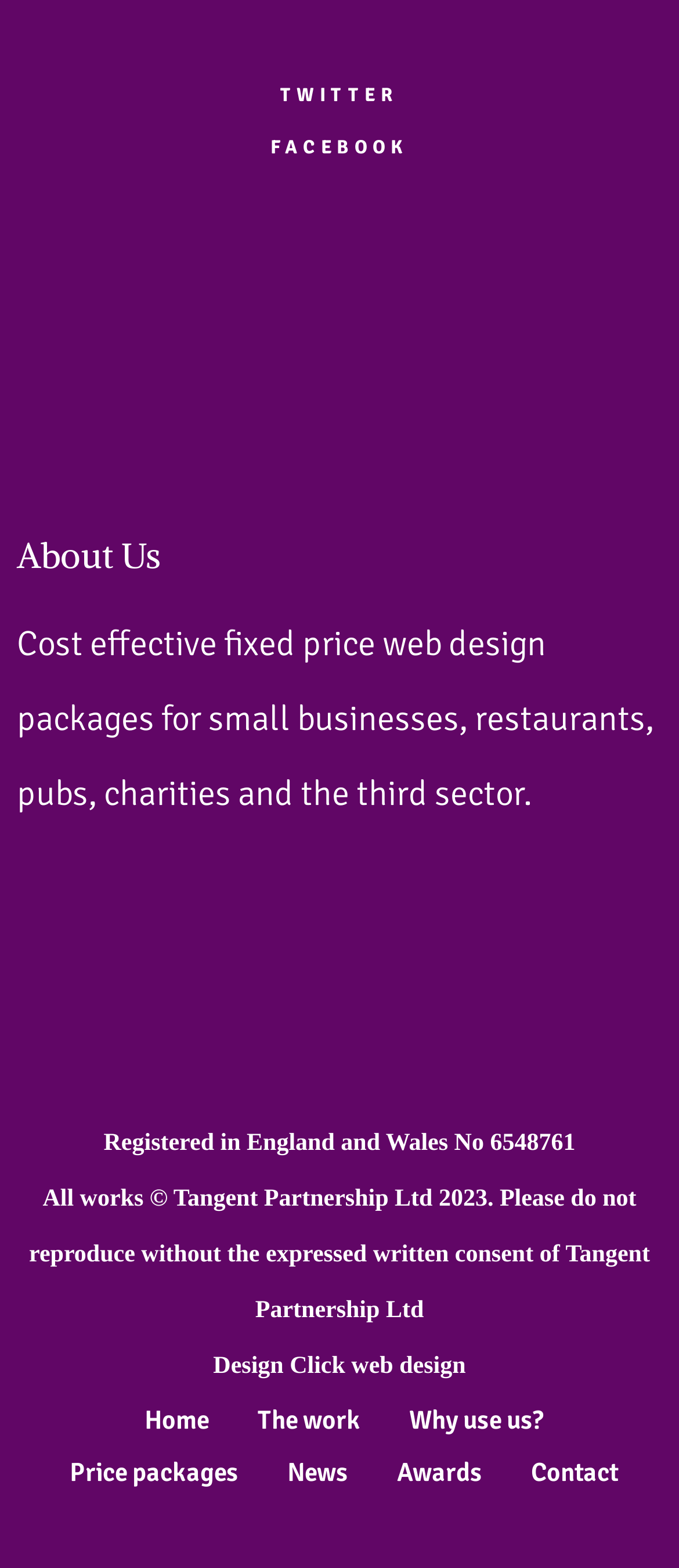Please give a succinct answer using a single word or phrase:
How many links are there in the footer?

9